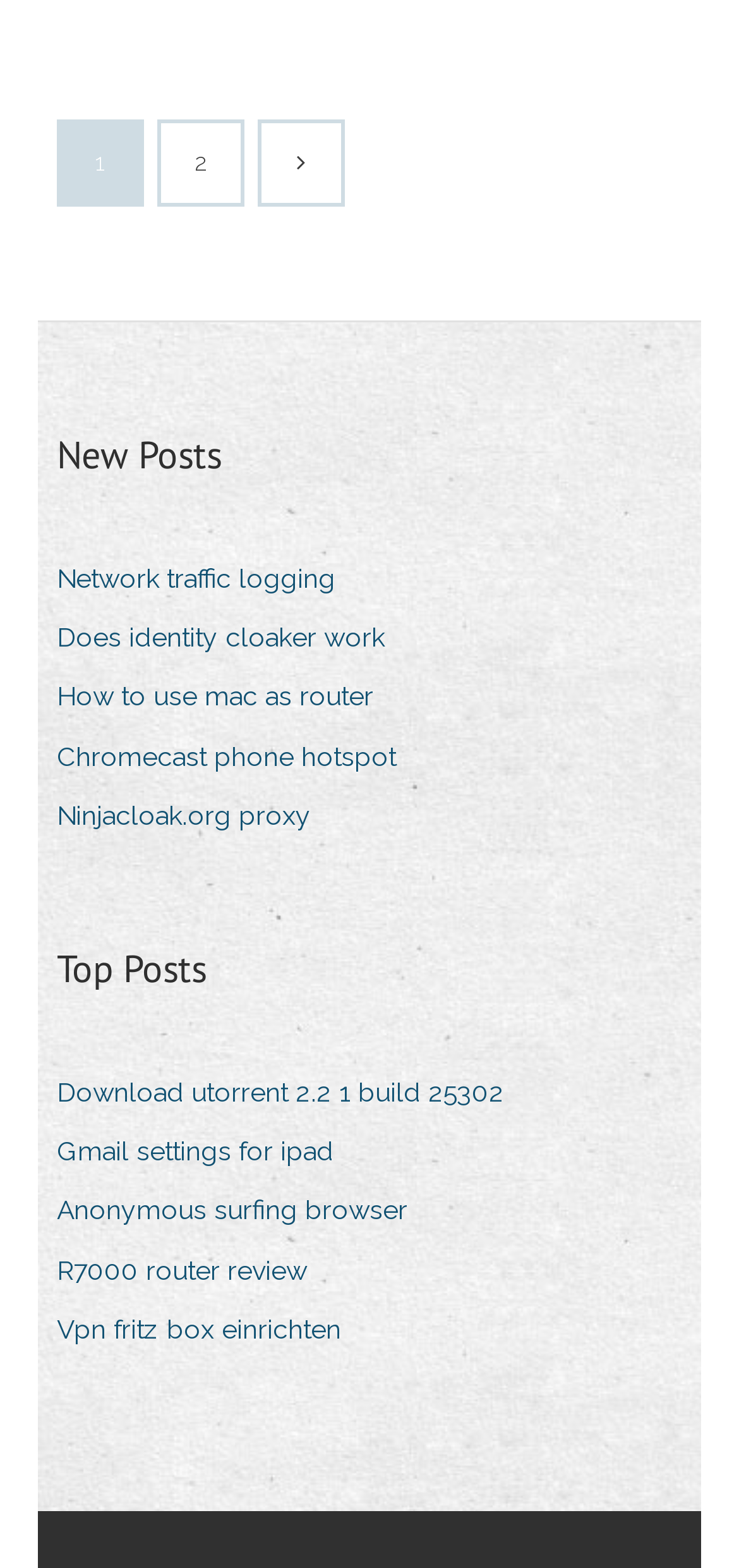Based on the visual content of the image, answer the question thoroughly: How many headings are on this webpage?

I found two headings on this webpage, which are 'New Posts' and 'Top Posts'.